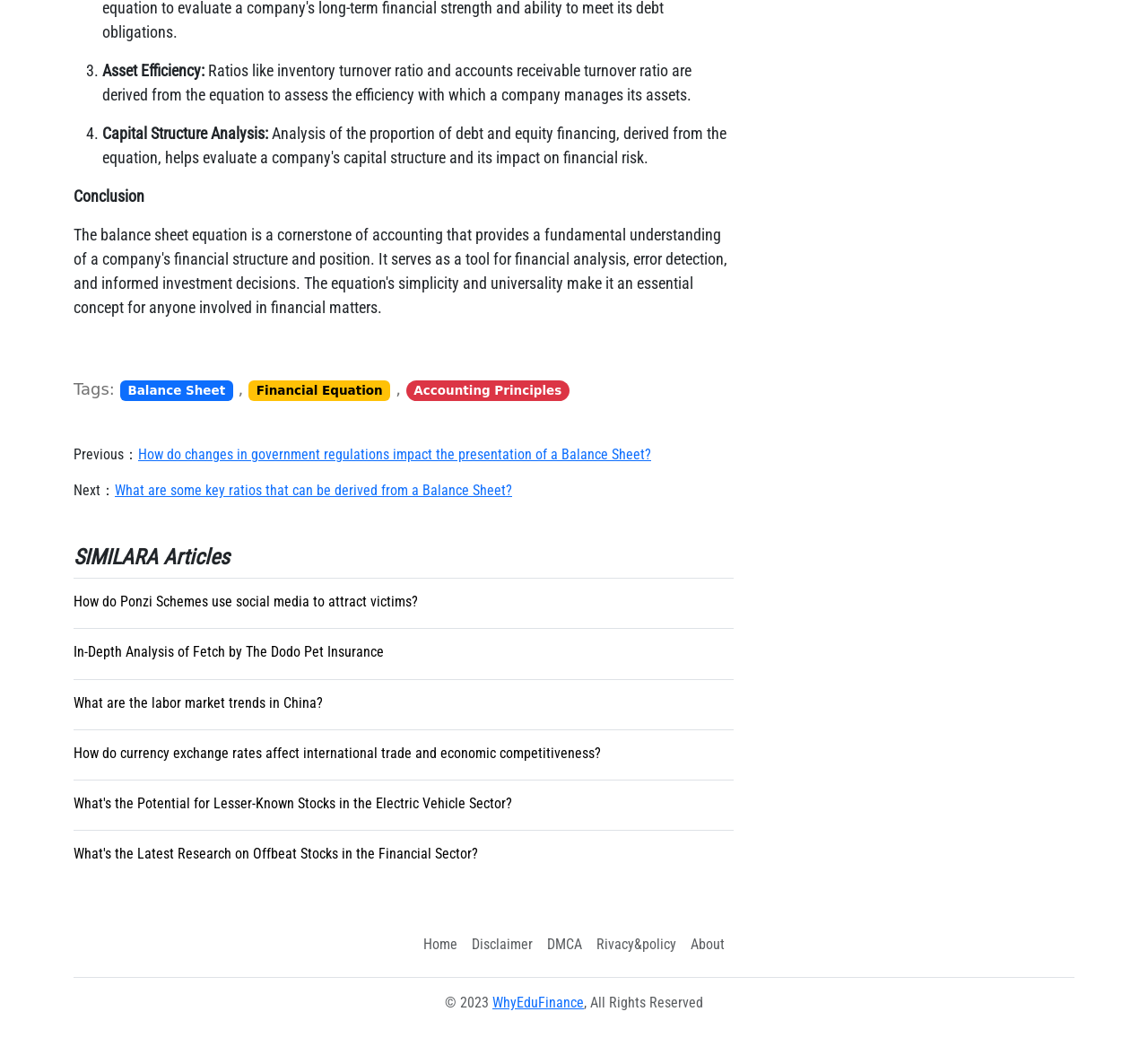Find the bounding box coordinates for the UI element whose description is: "About". The coordinates should be four float numbers between 0 and 1, in the format [left, top, right, bottom].

[0.595, 0.871, 0.638, 0.905]